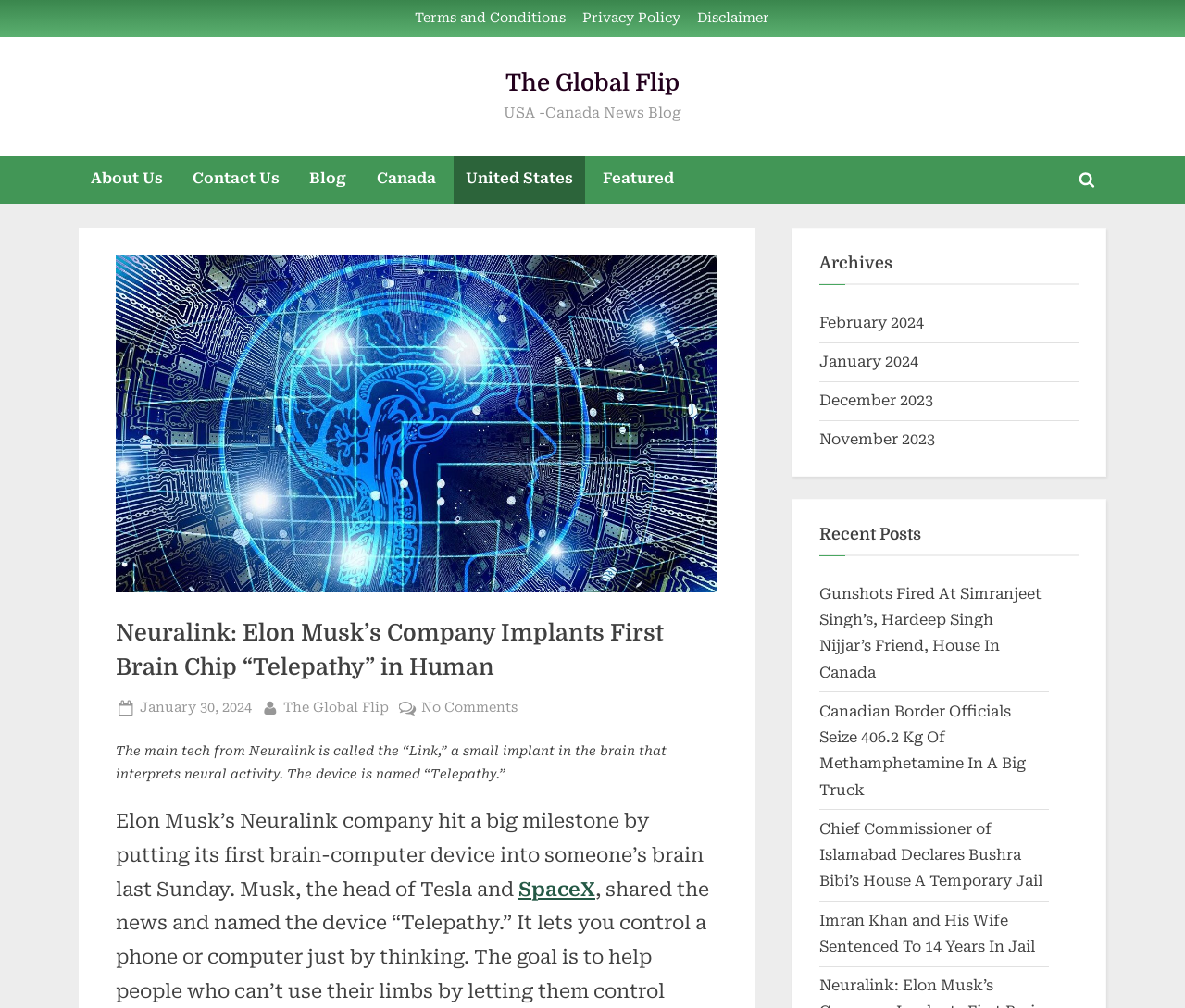Identify the bounding box coordinates of the clickable region necessary to fulfill the following instruction: "Click on Back to top". The bounding box coordinates should be four float numbers between 0 and 1, i.e., [left, top, right, bottom].

None